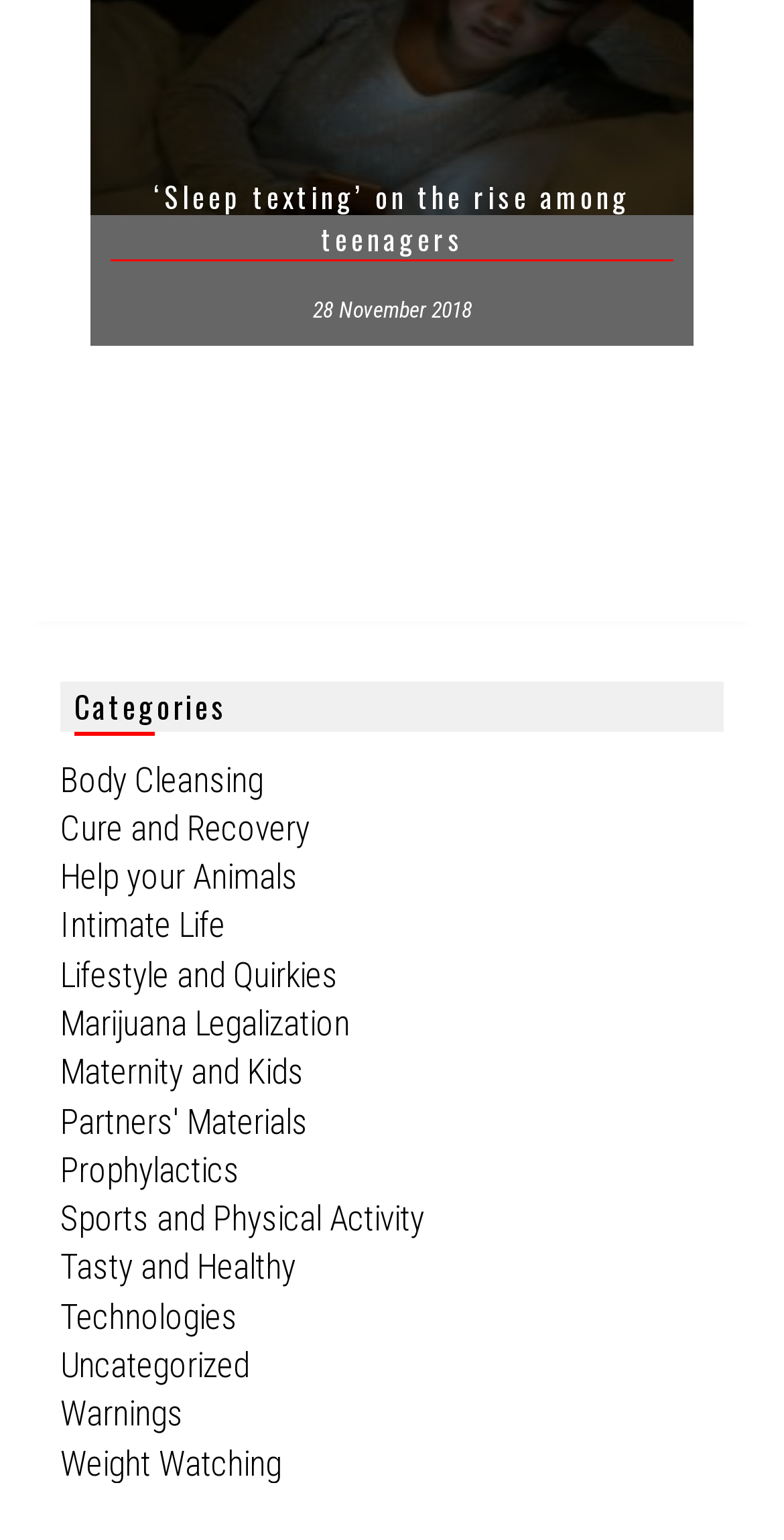Answer the question below in one word or phrase:
Is 'Marijuana Legalization' a category?

Yes